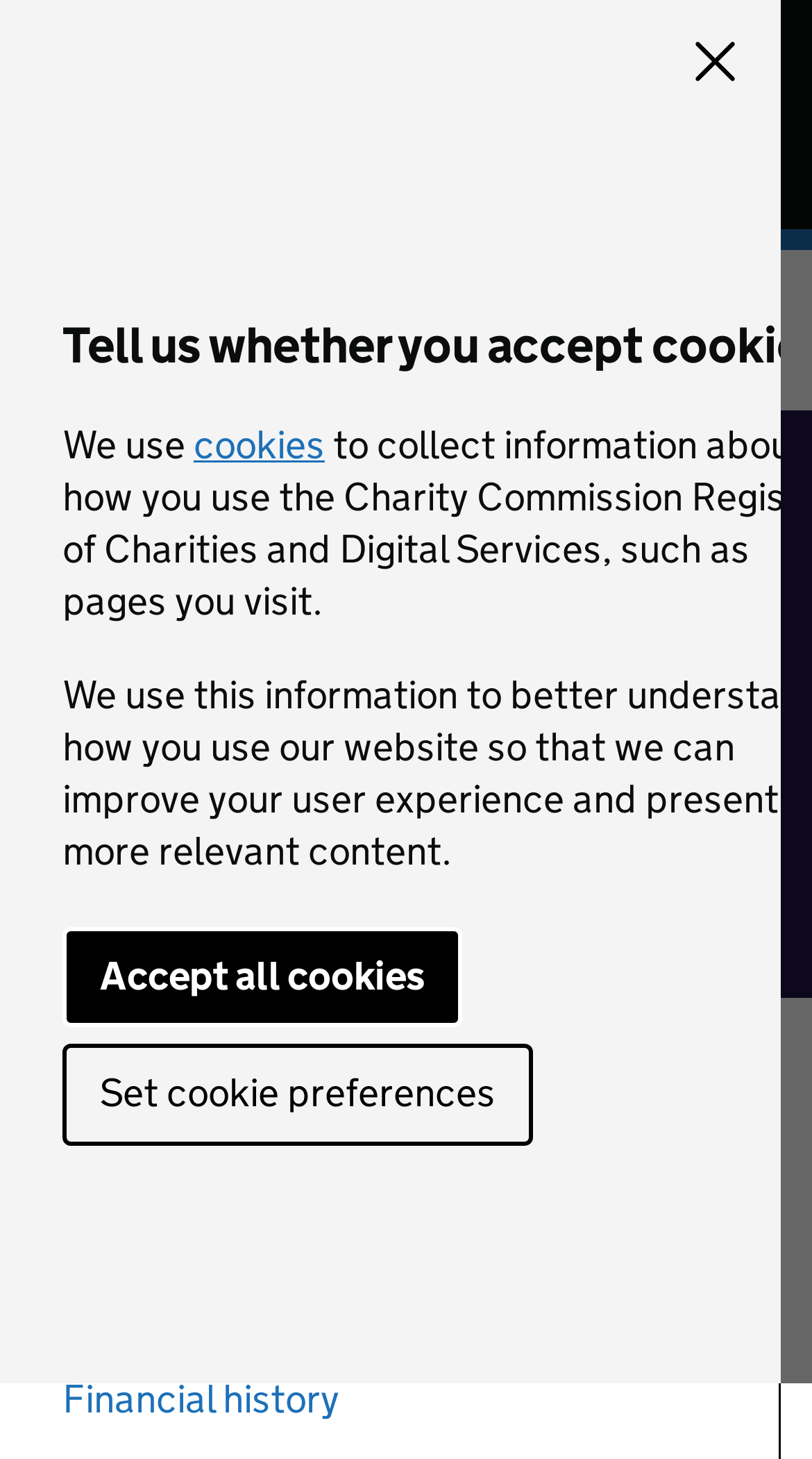Given the description "What, who, how, where", determine the bounding box of the corresponding UI element.

[0.077, 0.766, 0.921, 0.802]